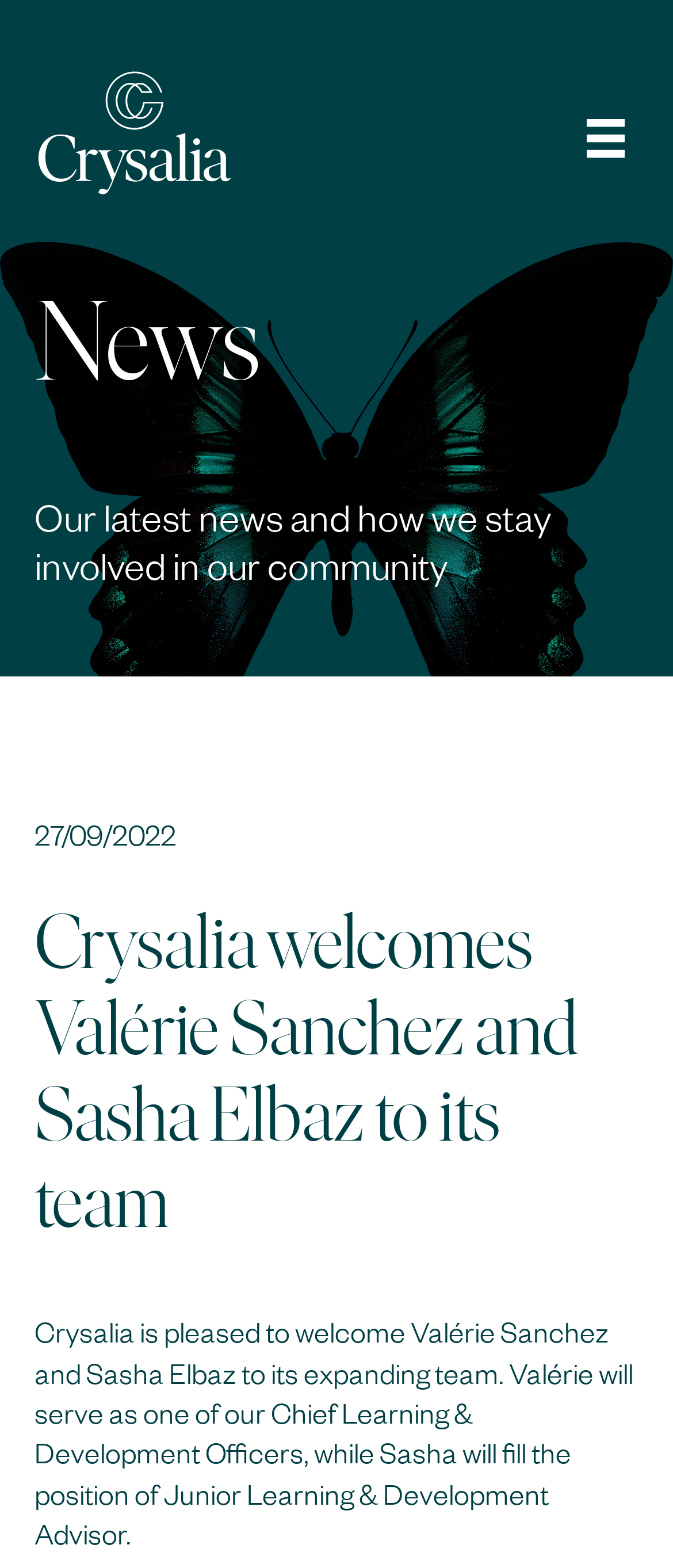Extract the main headline from the webpage and generate its text.

Crysalia welcomes Valérie Sanchez and Sasha Elbaz to its team